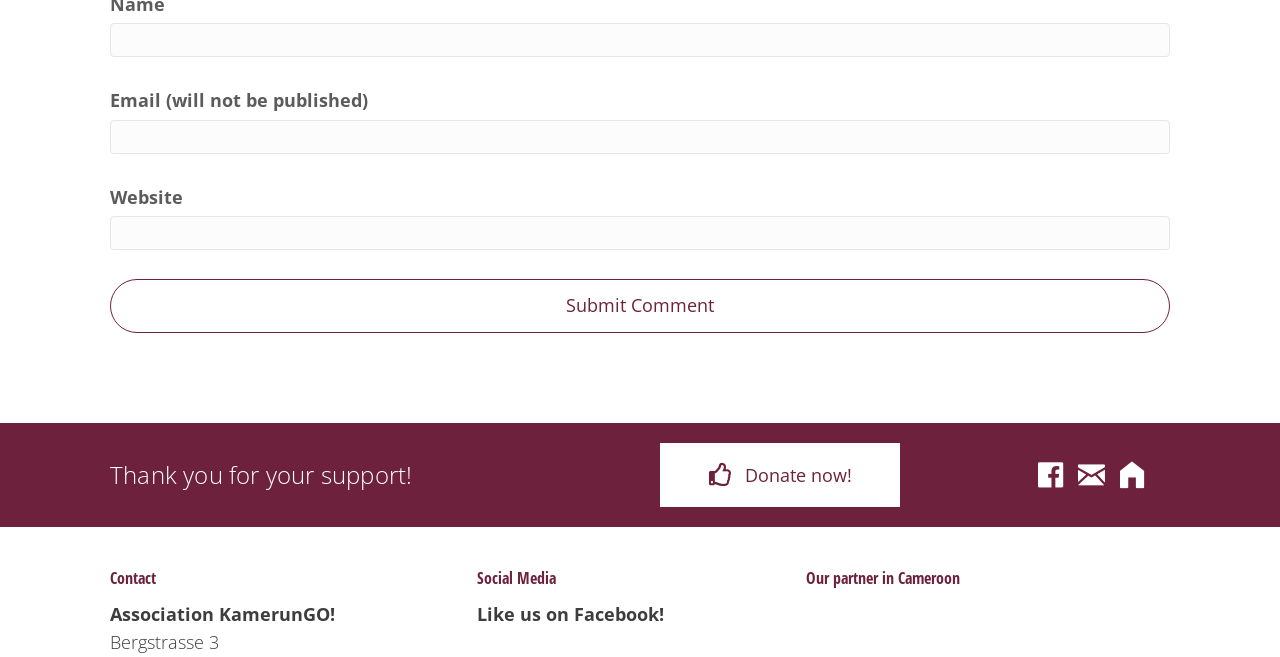Give a concise answer using one word or a phrase to the following question:
What social media platform is mentioned?

Facebook